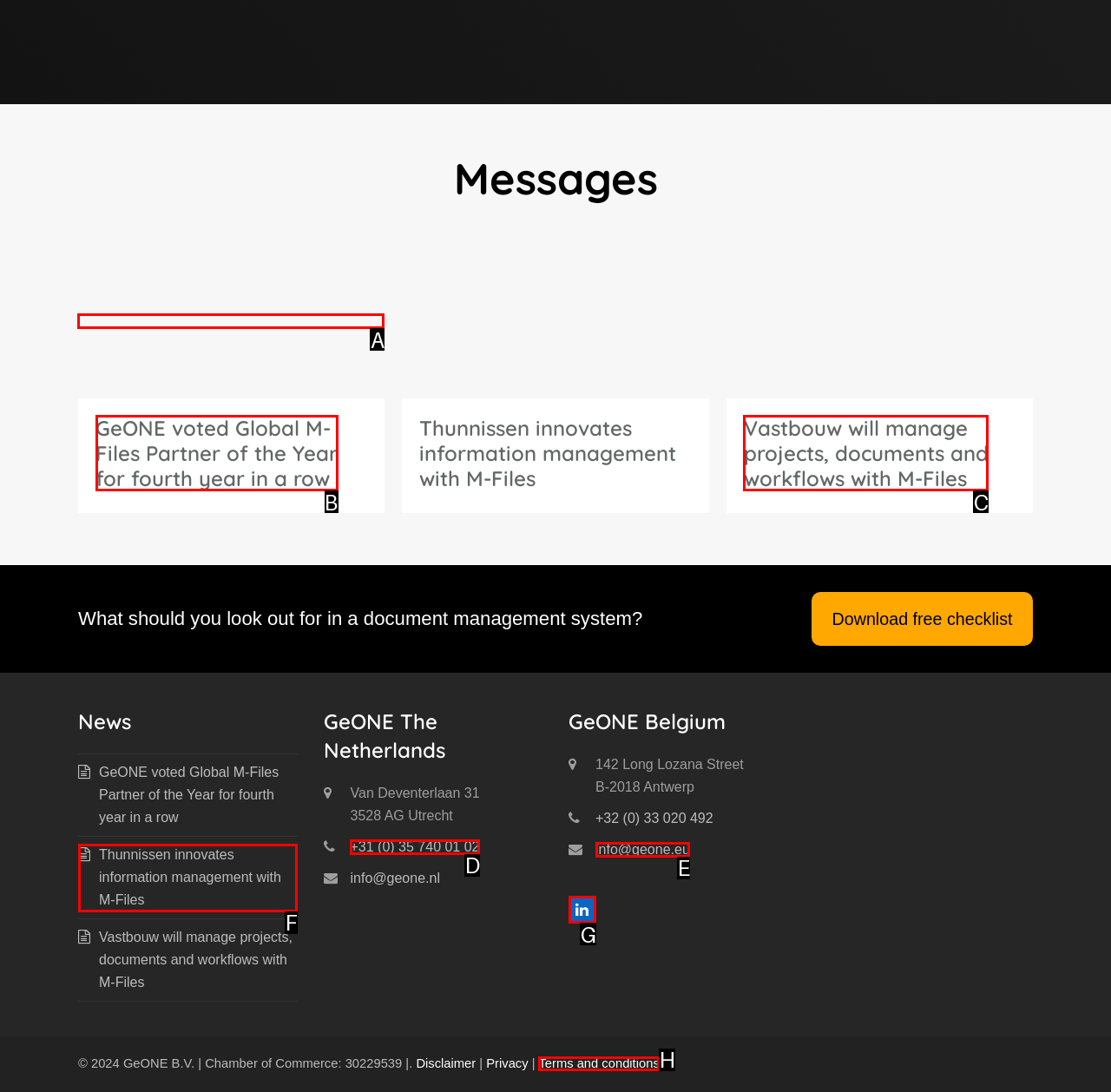Please indicate which HTML element to click in order to fulfill the following task: Click on 'GeONE voted Global M-Files Partner of the Year for fourth year in a row' Respond with the letter of the chosen option.

A